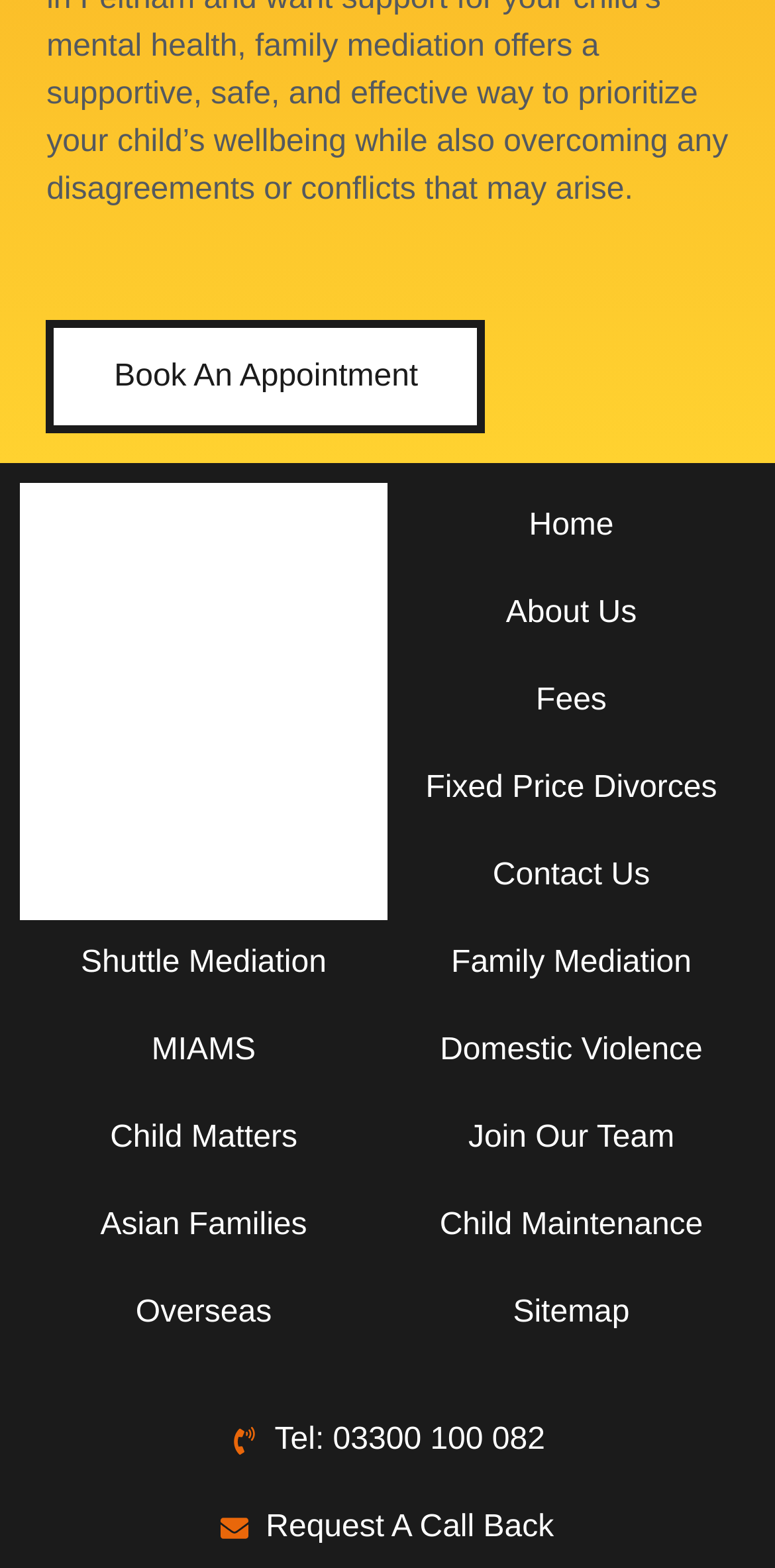Mark the bounding box of the element that matches the following description: "Home".

[0.682, 0.321, 0.792, 0.351]